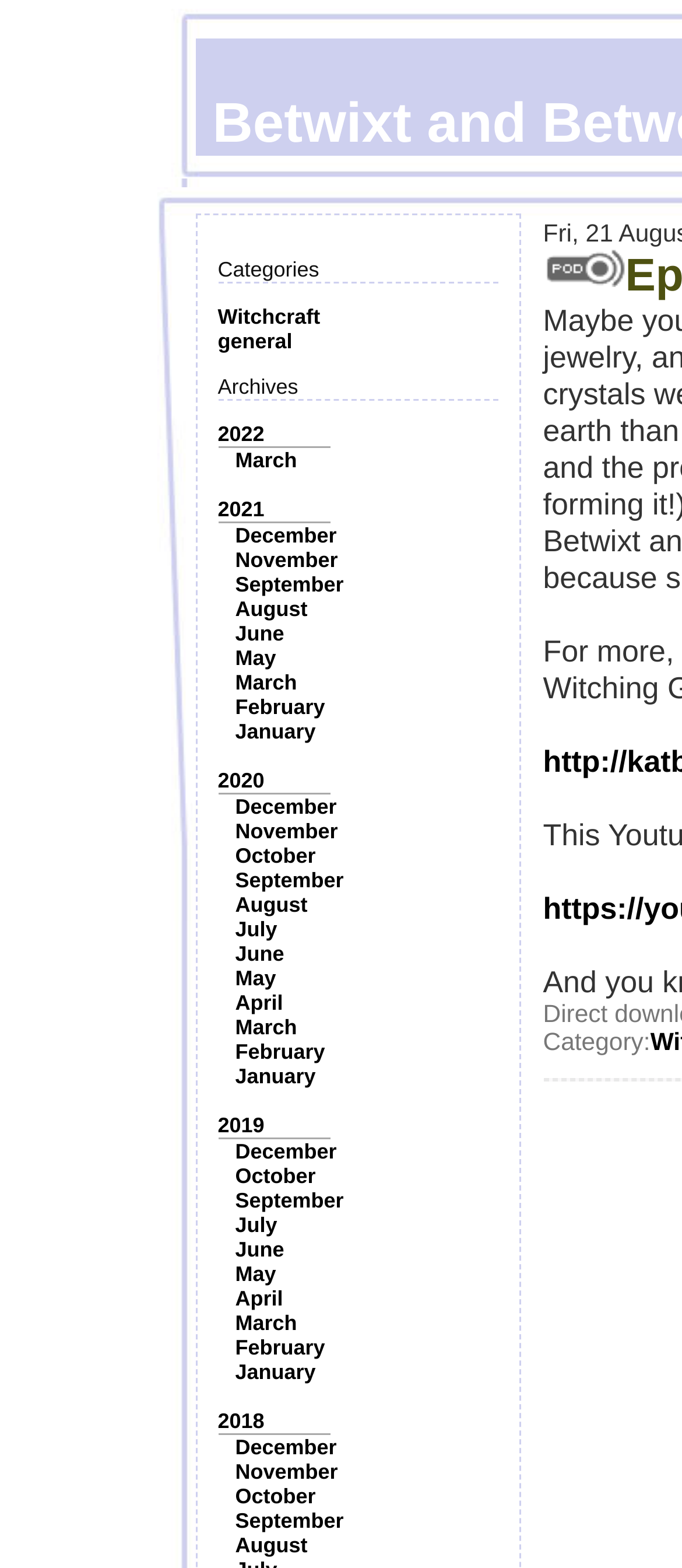Kindly determine the bounding box coordinates of the area that needs to be clicked to fulfill this instruction: "View archives for 2022".

[0.319, 0.269, 0.388, 0.285]